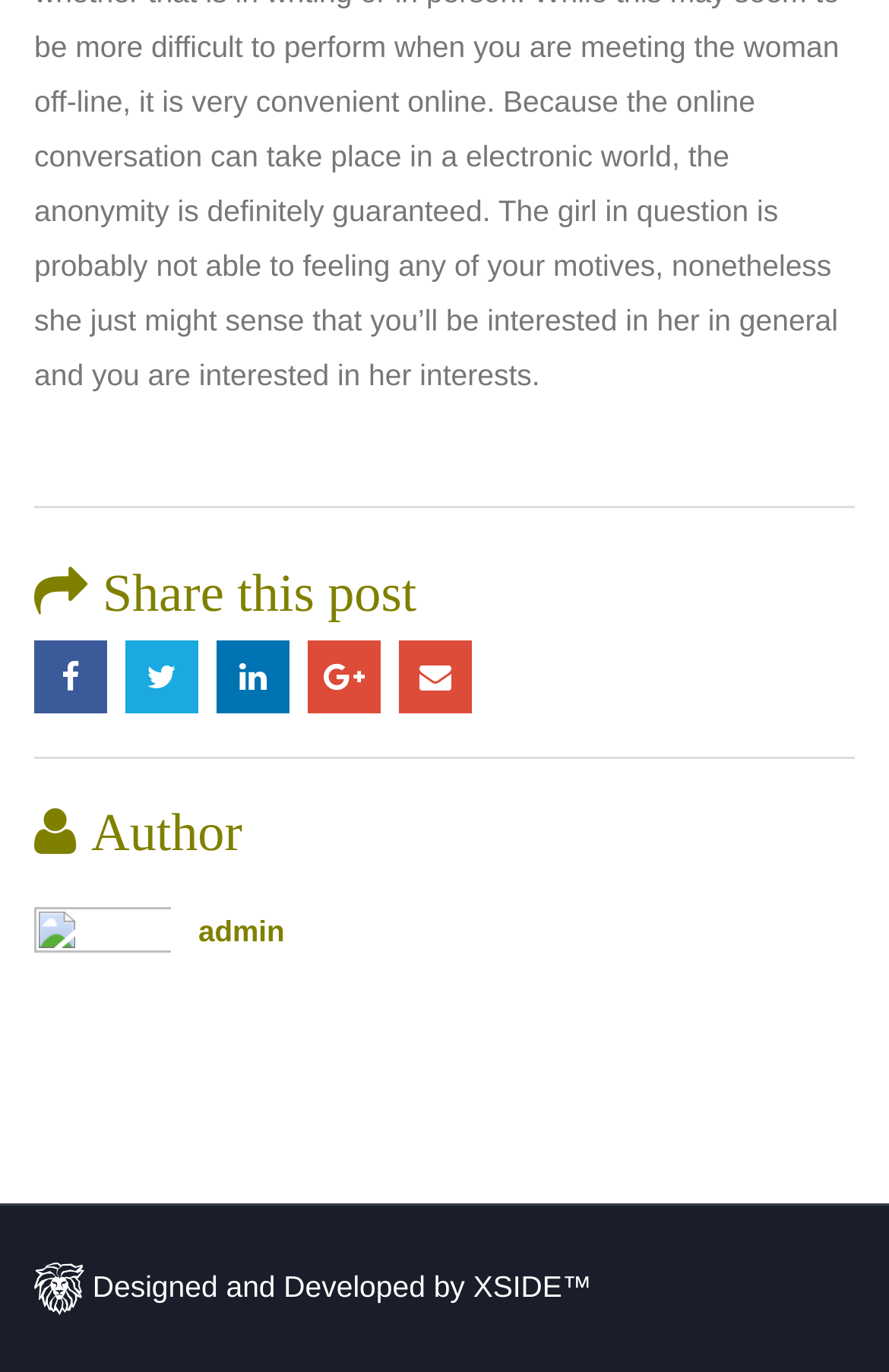What is the image at the bottom of the webpage?
Could you please answer the question thoroughly and with as much detail as possible?

The image at the bottom of the webpage is likely the logo of XSIDE, the company that designed and developed this website, as it is placed next to the 'Designed and Developed by XSIDE' link.